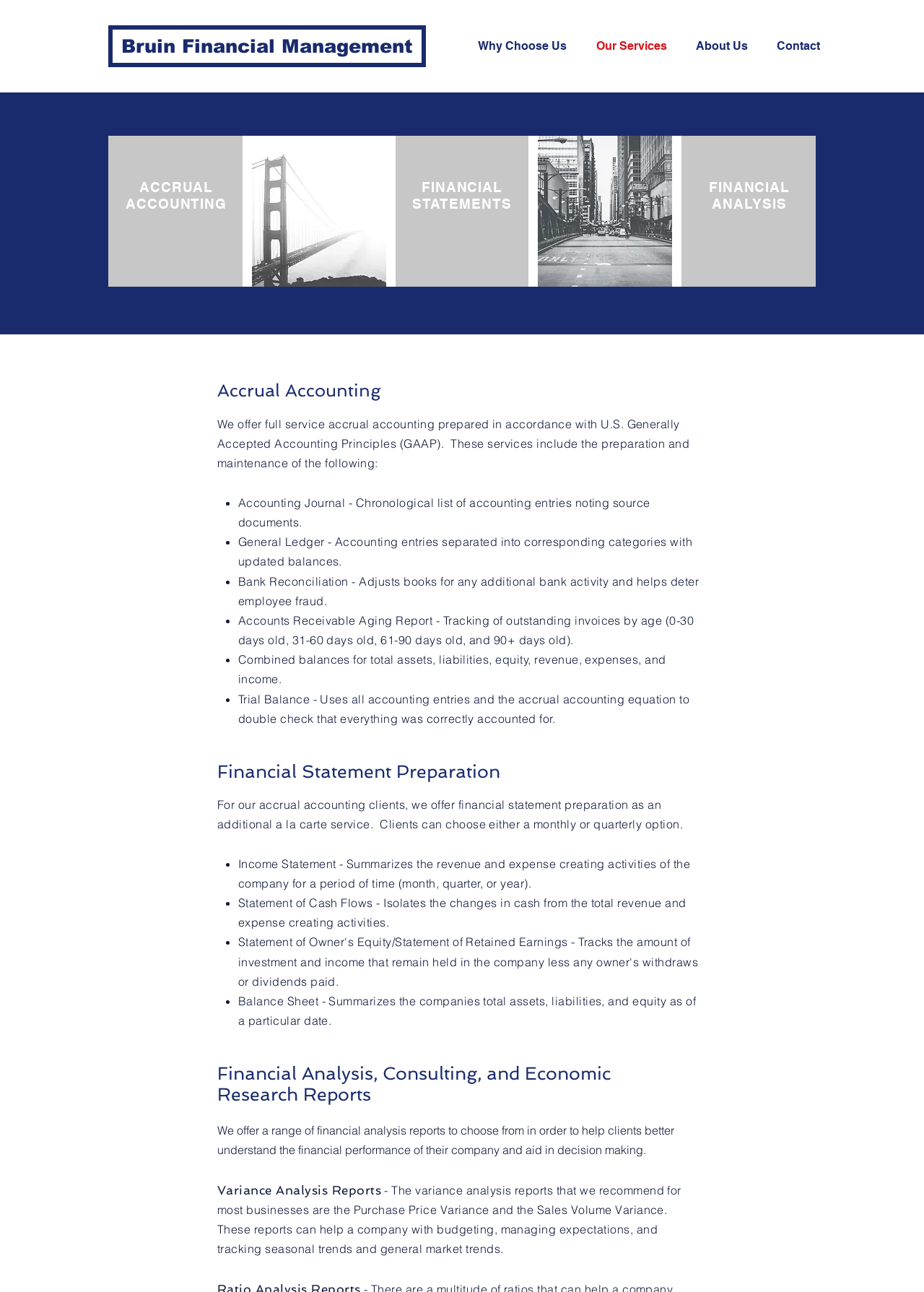Determine the bounding box for the UI element that matches this description: "About Us".

[0.741, 0.022, 0.829, 0.05]